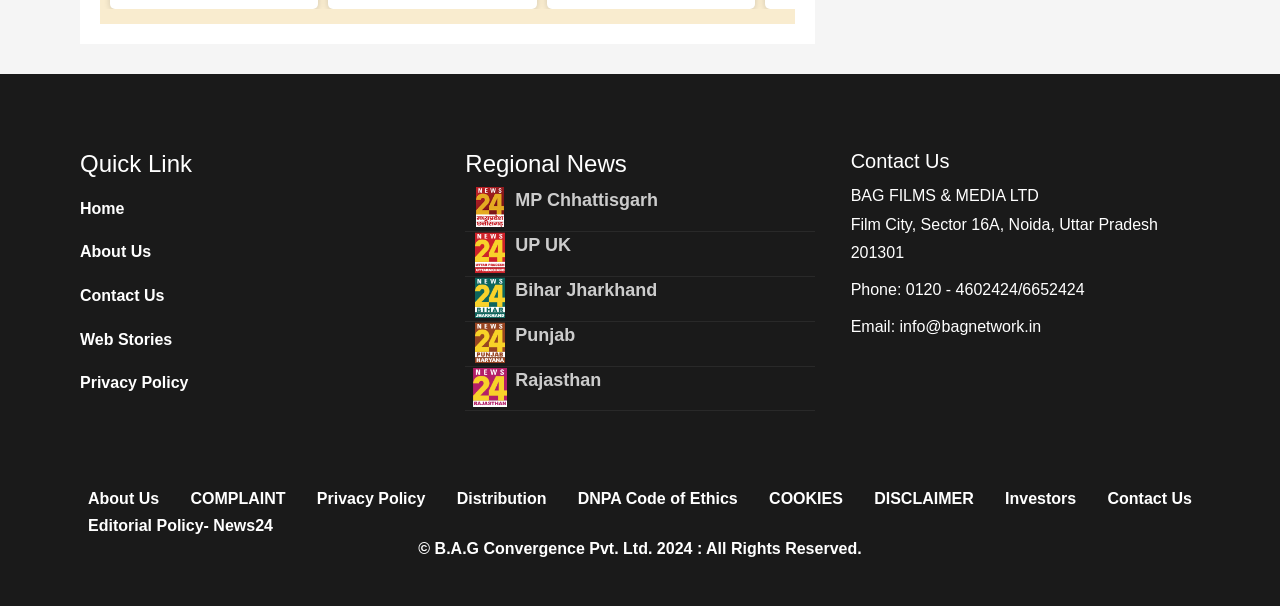Find the bounding box coordinates for the element that must be clicked to complete the instruction: "Email 'info@bagnetwork.in'". The coordinates should be four float numbers between 0 and 1, indicated as [left, top, right, bottom].

[0.703, 0.525, 0.813, 0.553]